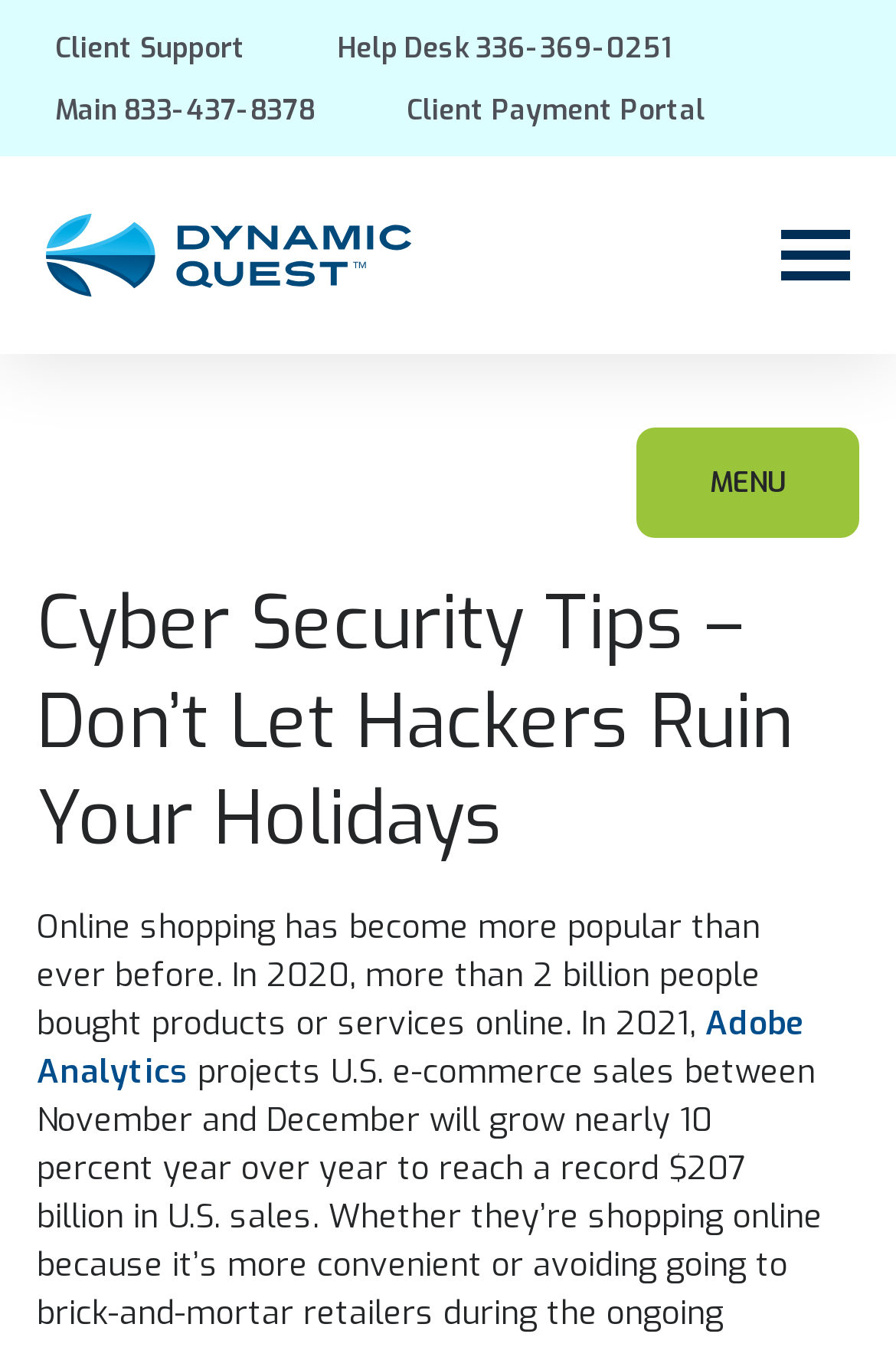Please identify the bounding box coordinates of the element I need to click to follow this instruction: "Open the menu".

[0.872, 0.171, 0.949, 0.208]